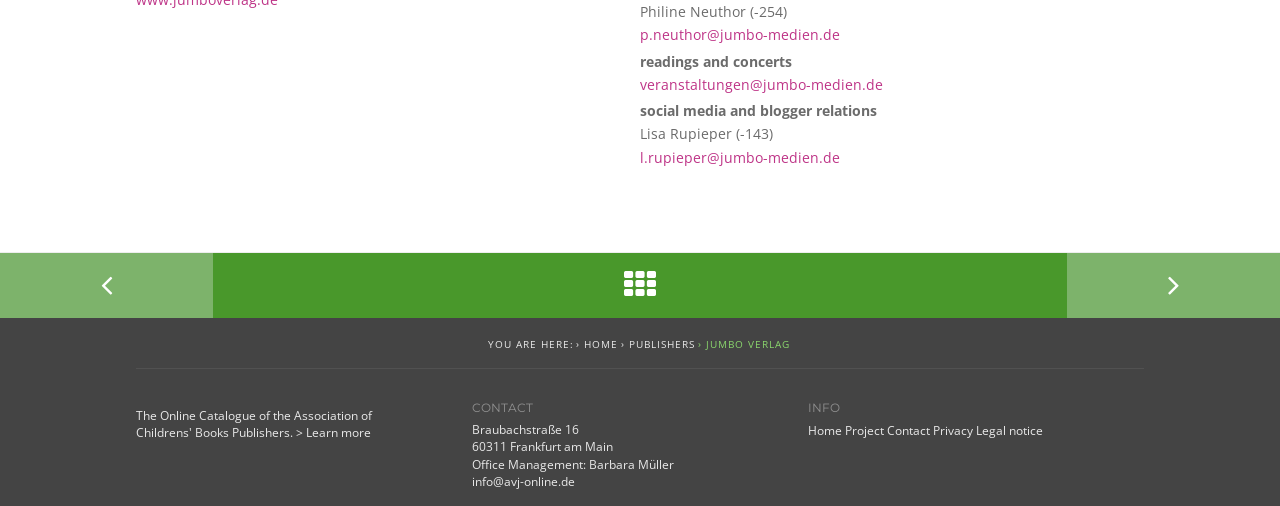Provide a brief response to the question below using one word or phrase:
What is the role of Barbara Müller?

Office Management